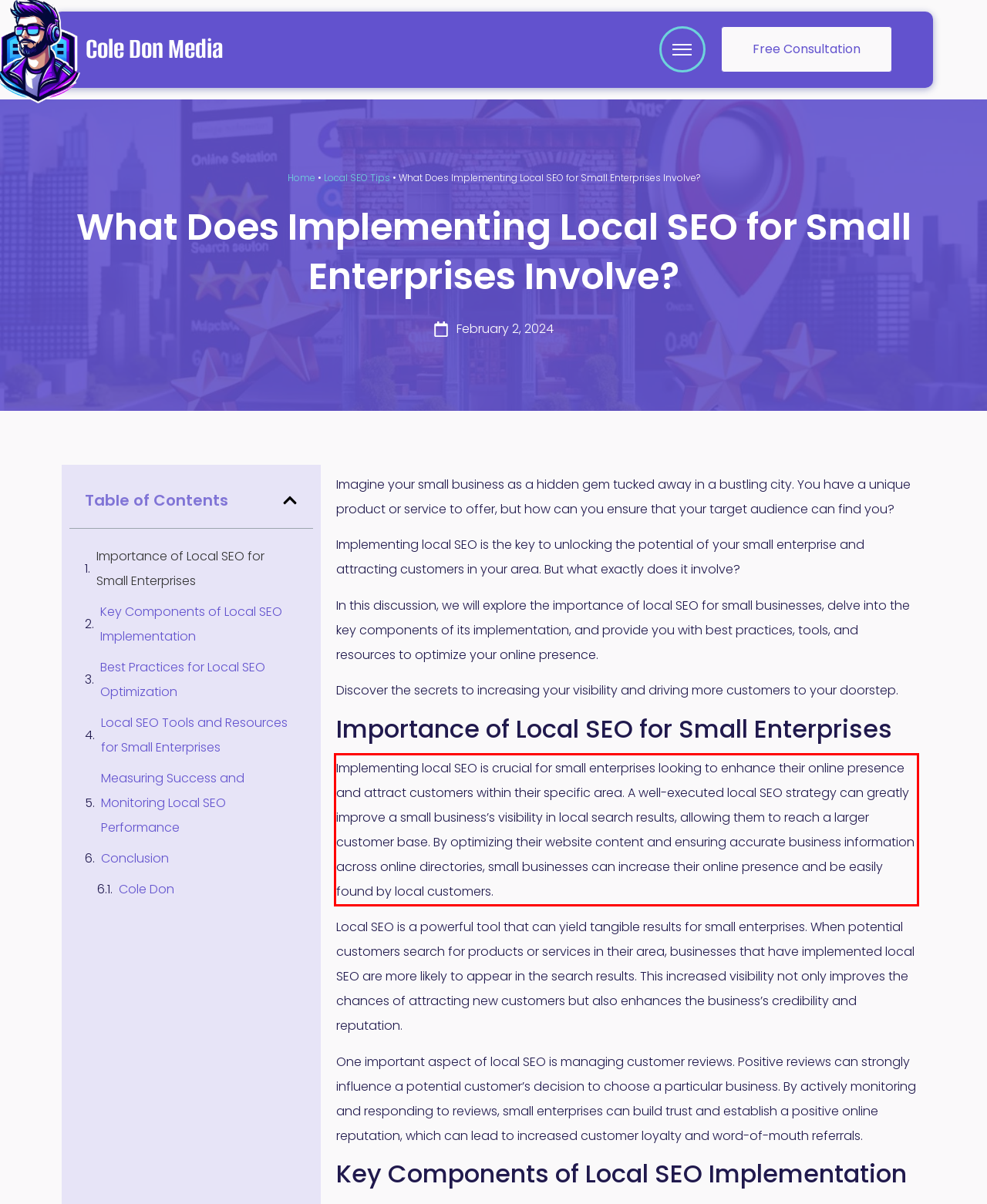Examine the webpage screenshot and use OCR to recognize and output the text within the red bounding box.

Implementing local SEO is crucial for small enterprises looking to enhance their online presence and attract customers within their specific area. A well-executed local SEO strategy can greatly improve a small business’s visibility in local search results, allowing them to reach a larger customer base. By optimizing their website content and ensuring accurate business information across online directories, small businesses can increase their online presence and be easily found by local customers.